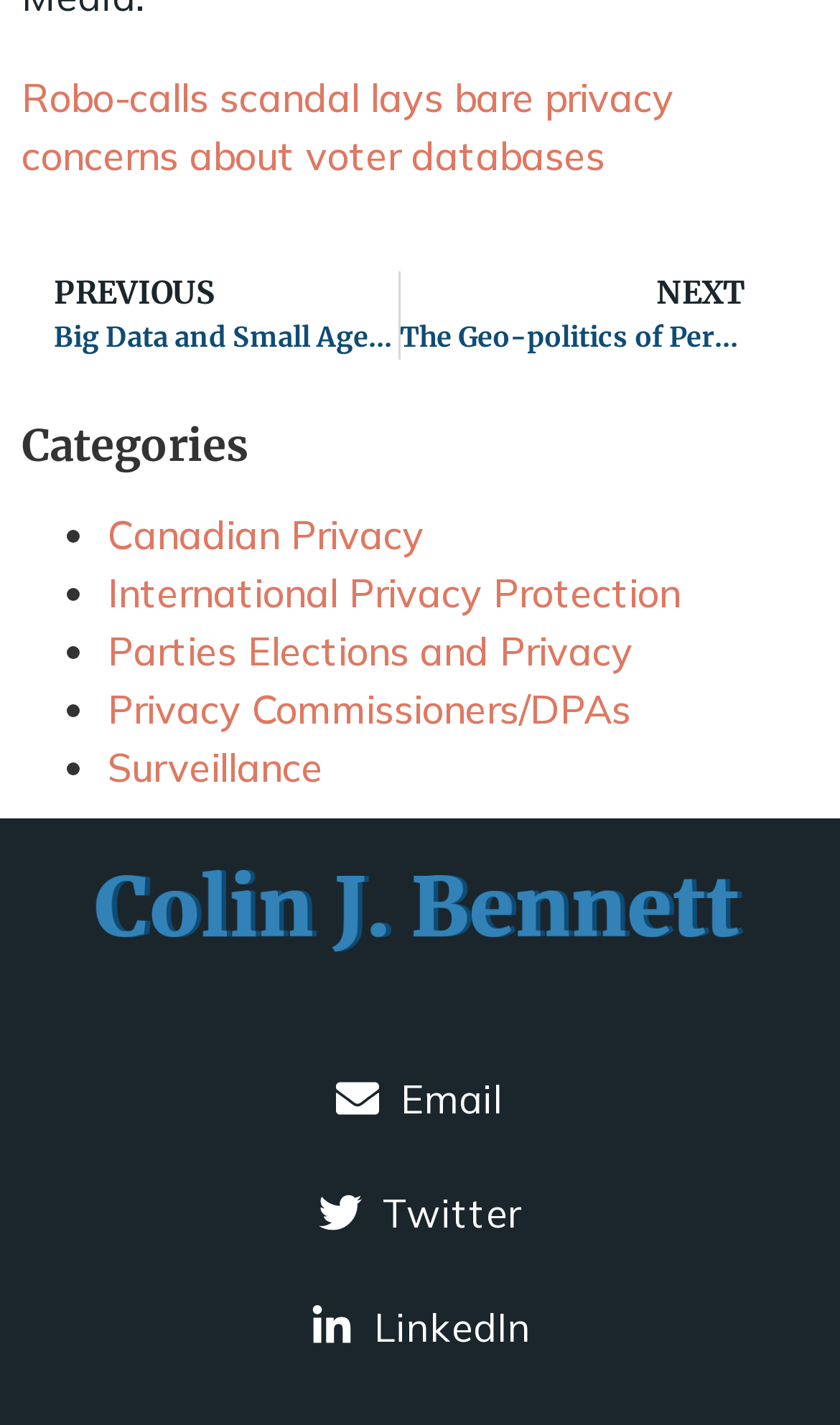Could you locate the bounding box coordinates for the section that should be clicked to accomplish this task: "Click on the link to read about Robo-calls scandal".

[0.026, 0.051, 0.803, 0.127]